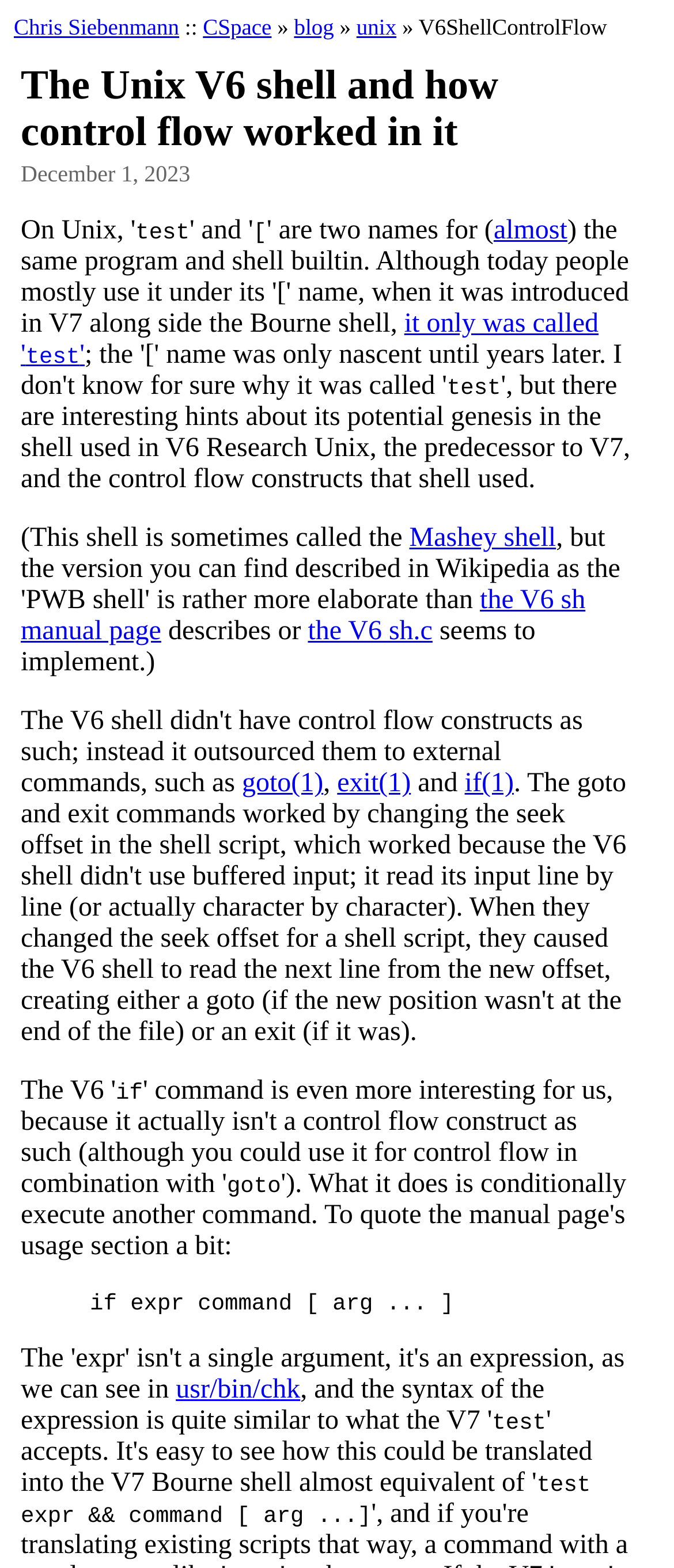Locate the bounding box coordinates of the element you need to click to accomplish the task described by this instruction: "go to Chris Siebenmann's homepage".

[0.021, 0.009, 0.266, 0.025]